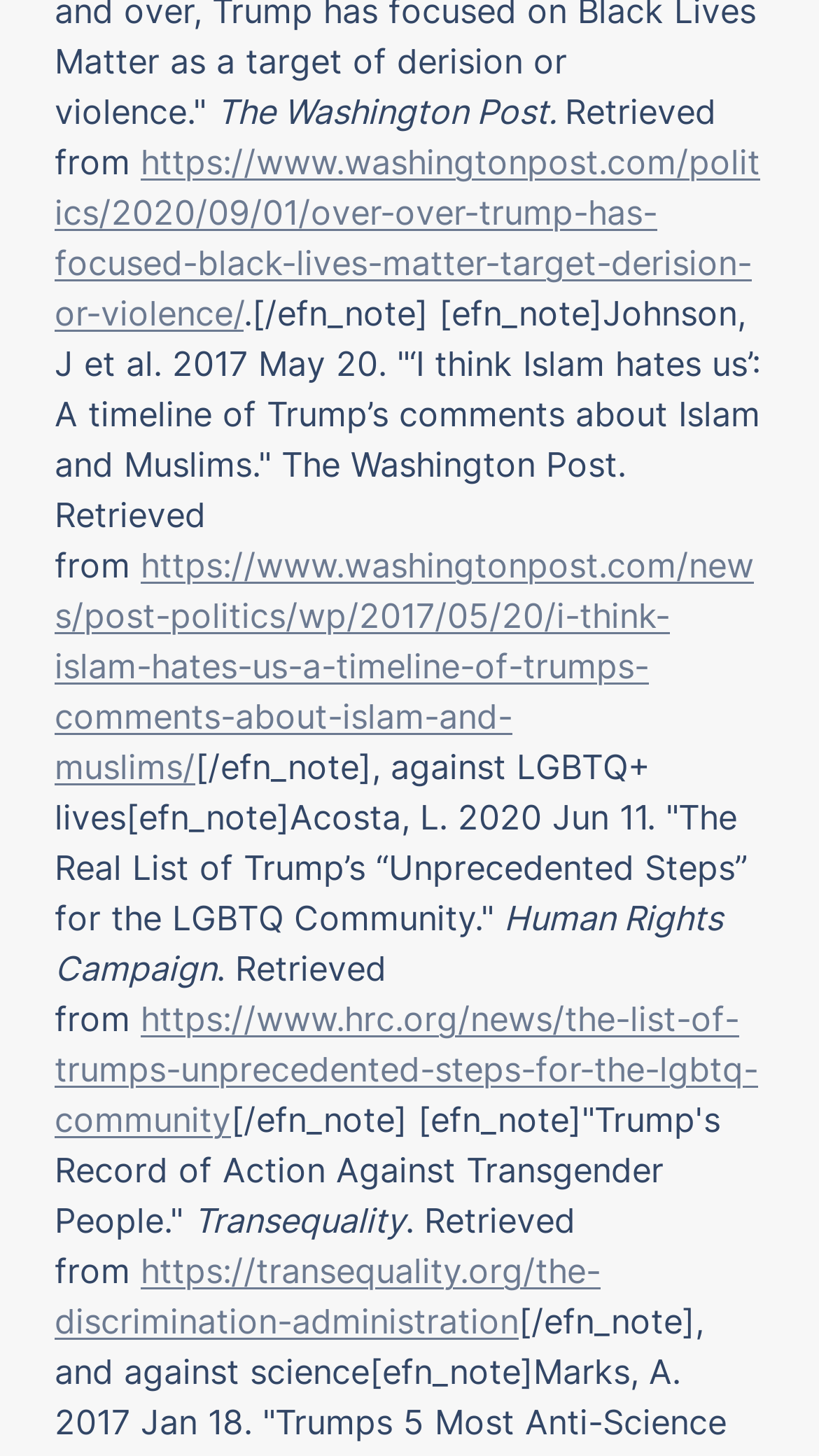Determine the bounding box coordinates (top-left x, top-left y, bottom-right x, bottom-right y) of the UI element described in the following text: https://www.washingtonpost.com/politics/2020/09/01/over-over-trump-has-focused-black-lives-matter-target-derision-or-violence/

[0.067, 0.097, 0.928, 0.23]